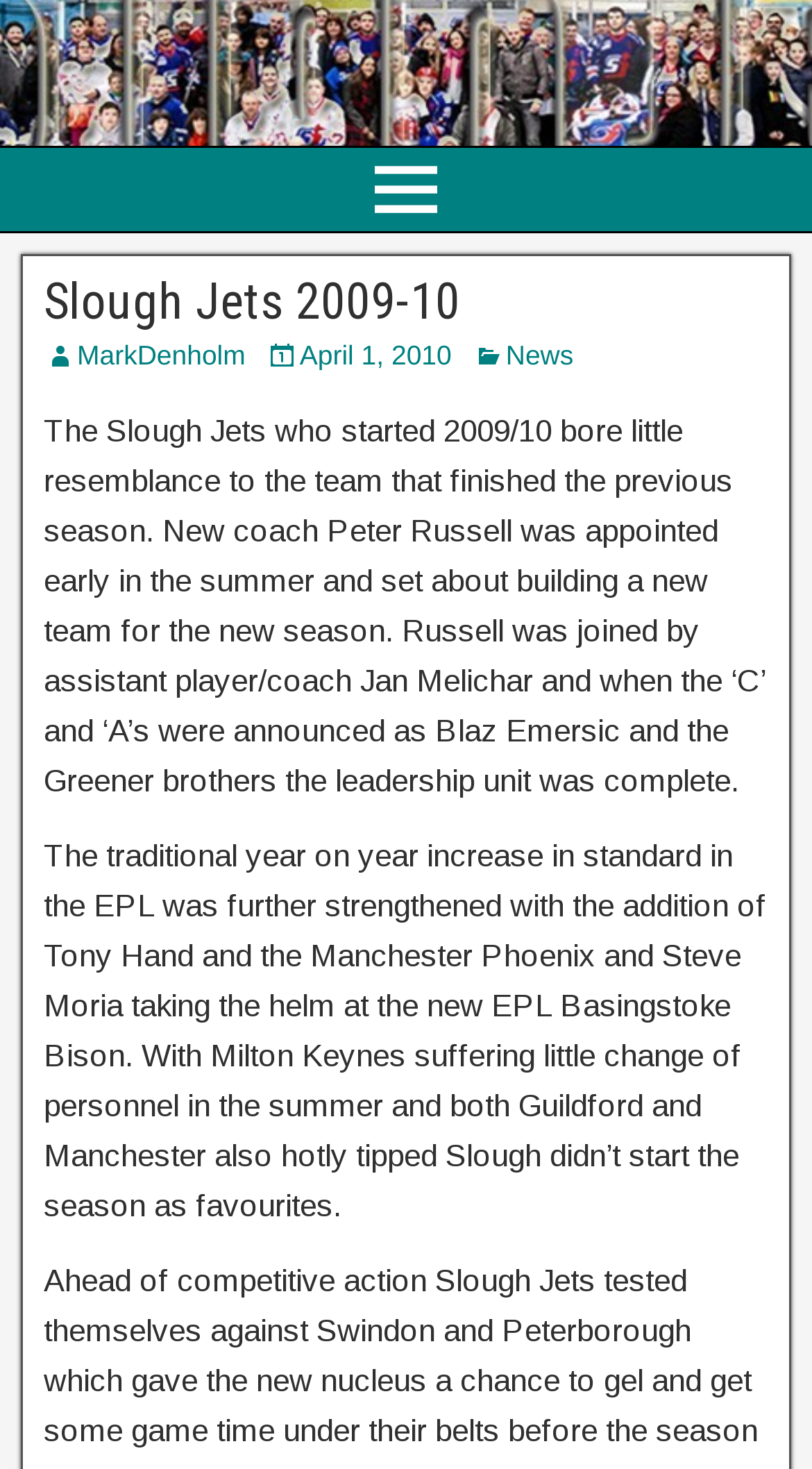Provide a brief response to the question below using a single word or phrase: 
What is the name of the team that finished the previous season?

Slough Jets